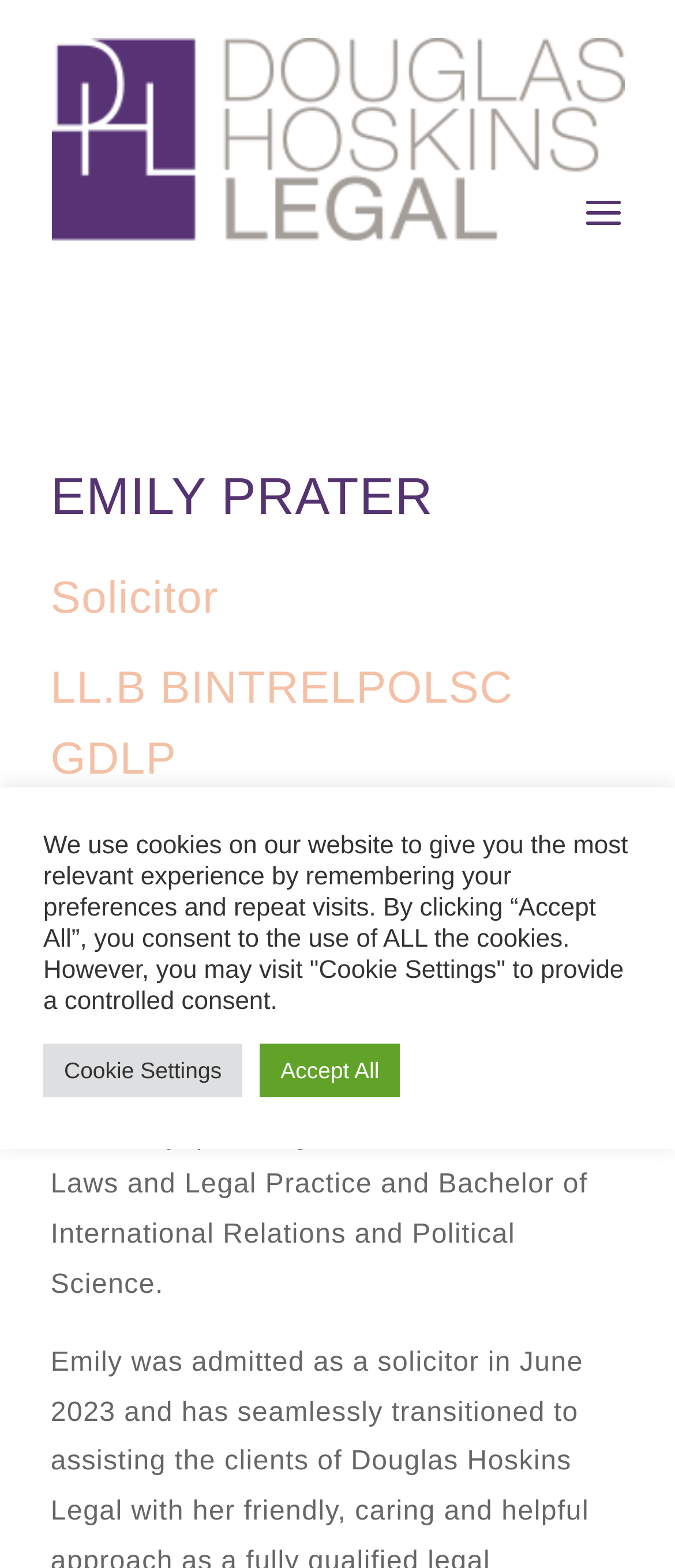Determine the bounding box coordinates for the UI element described. Format the coordinates as (top-left x, top-left y, bottom-right x, bottom-right y) and ensure all values are between 0 and 1. Element description: parent_node: EL EN

None